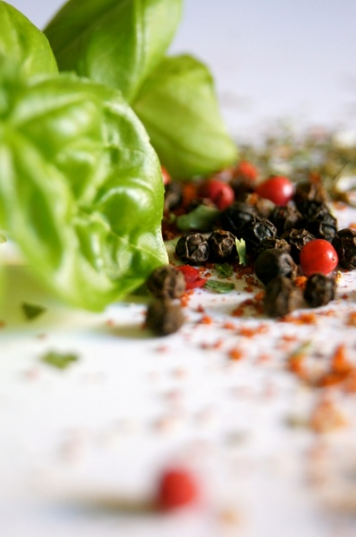Offer a detailed explanation of the image and its components.

The image beautifully captures an array of aromatic herbs and spices, highlighting a fresh basil leaf in the foreground. Surrounding the basil are colorful peppercorns, both black and pink, scattered among various dried herbs and spices, creating a vibrant, textural display. This visual representation aligns perfectly with the theme of gardening and companion planting, emphasizing the importance of choosing compatible plants, as mentioned in the accompanying text about calendula companion plants. The diverse selection of herbs depicted here showcases how they can enhance not only the visual appeal of a garden but also its ecological health.